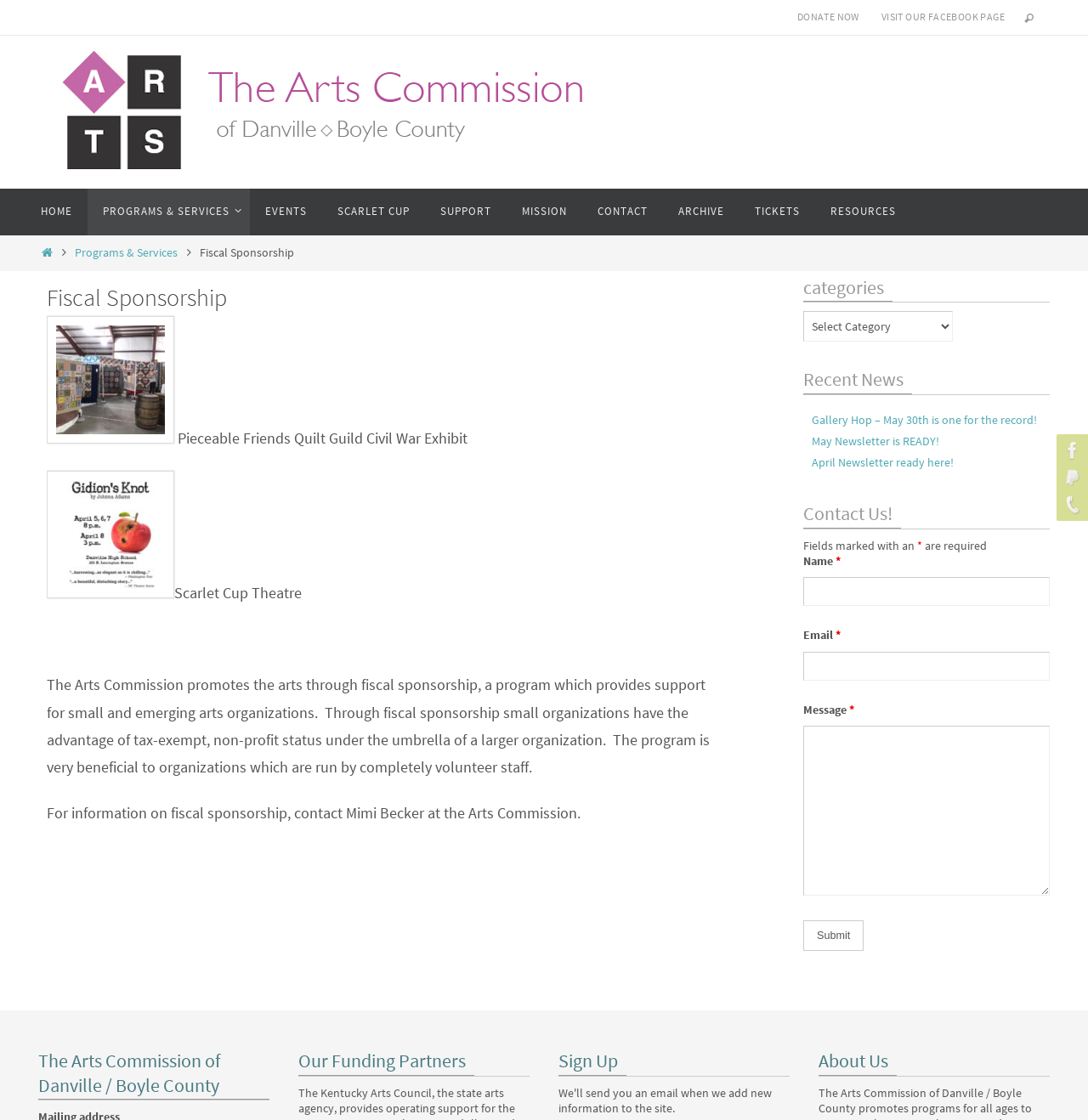How many links are there in the top navigation menu?
Based on the image, answer the question with a single word or brief phrase.

9